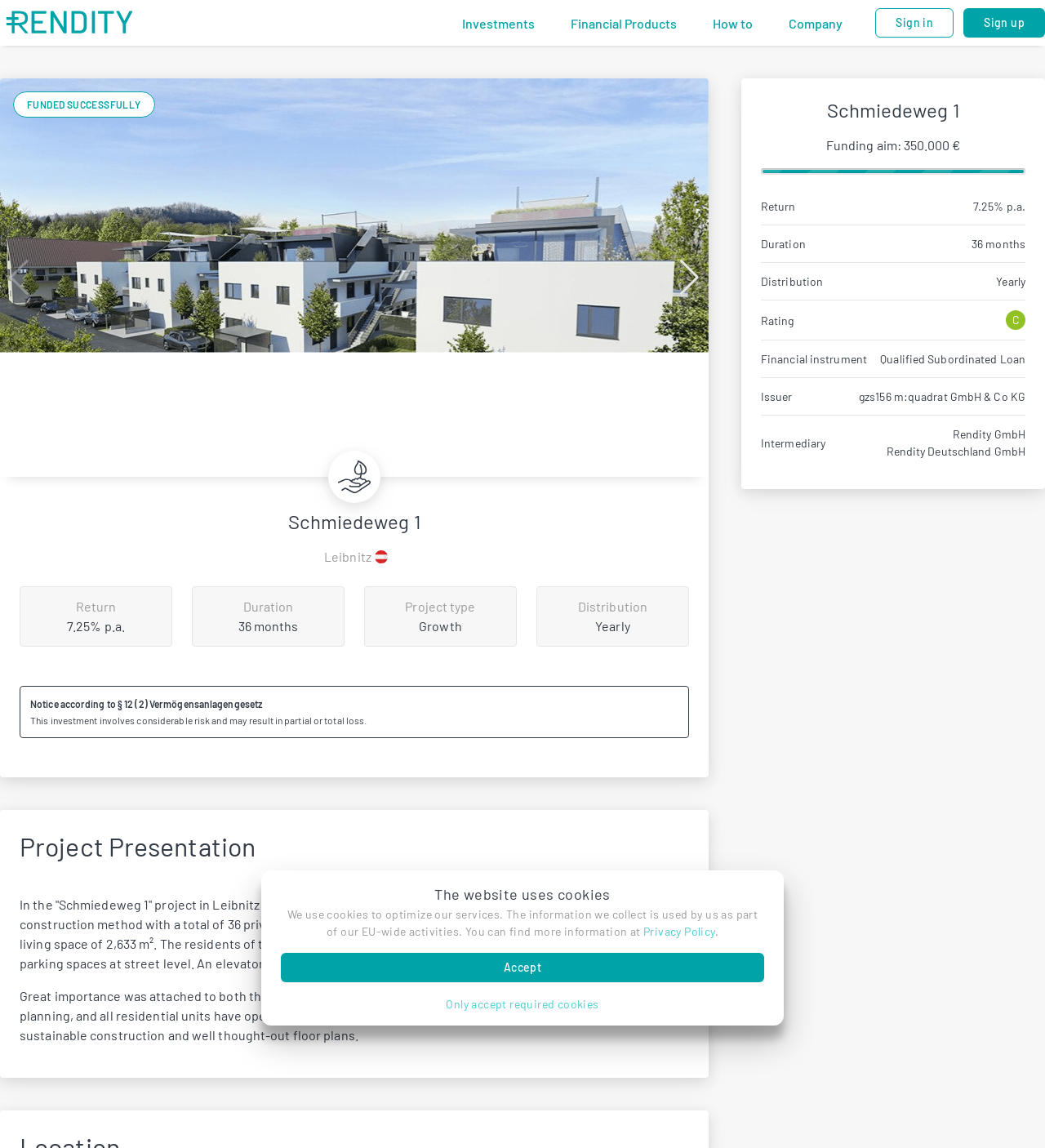Determine the bounding box coordinates for the UI element matching this description: "Only accept required cookies".

[0.269, 0.867, 0.731, 0.882]